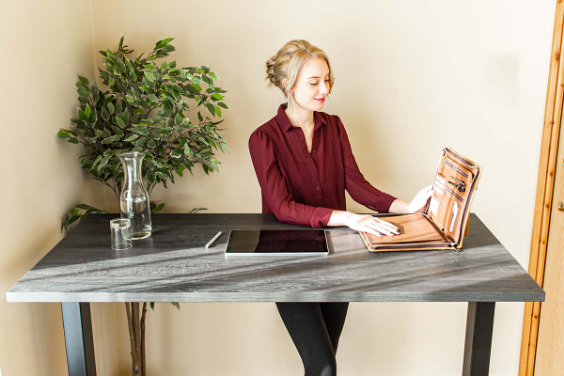Answer with a single word or phrase: 
What is in the background of the image?

Vibrant potted plant